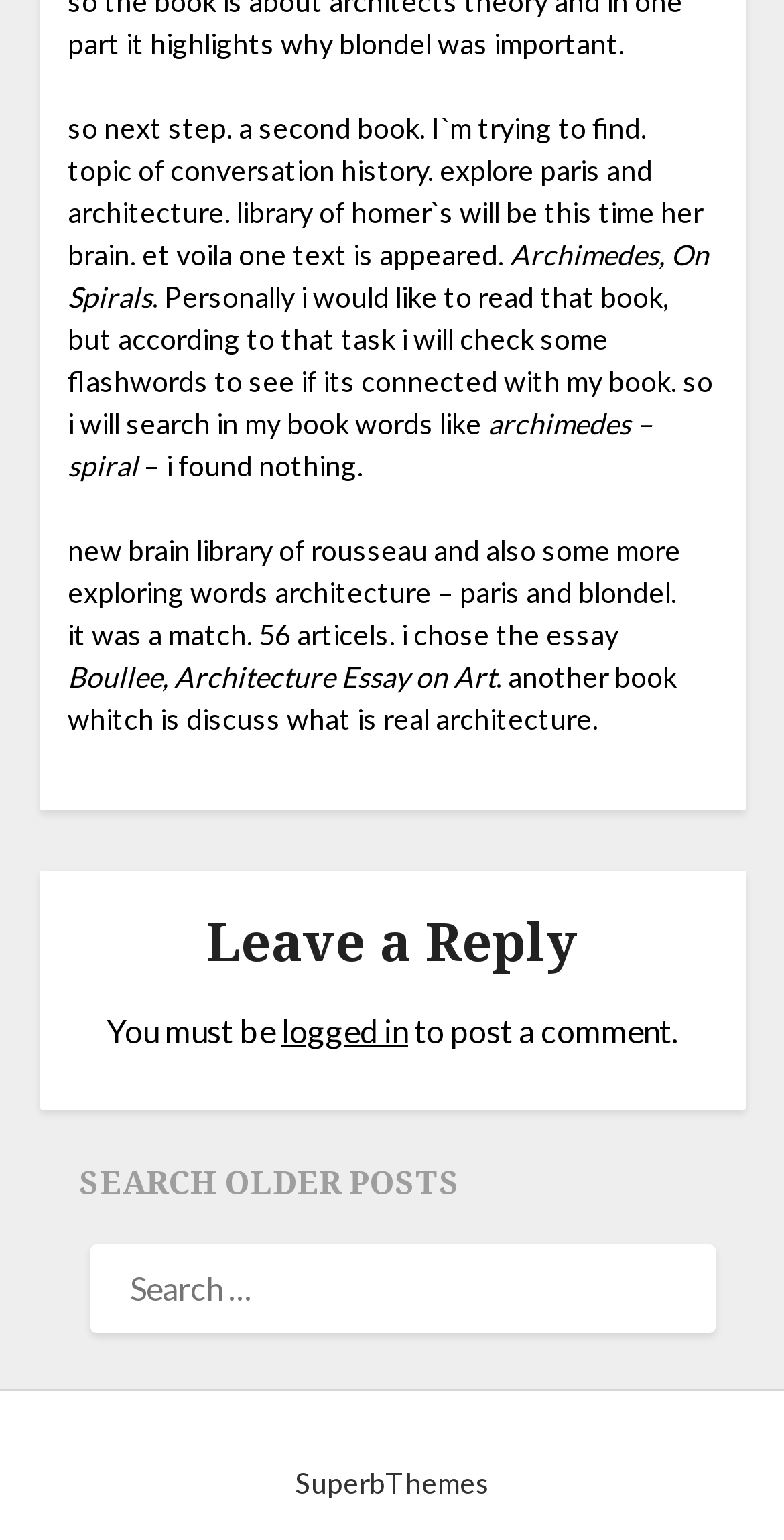Using the provided element description: "SuperbThemes", determine the bounding box coordinates of the corresponding UI element in the screenshot.

[0.376, 0.951, 0.624, 0.974]